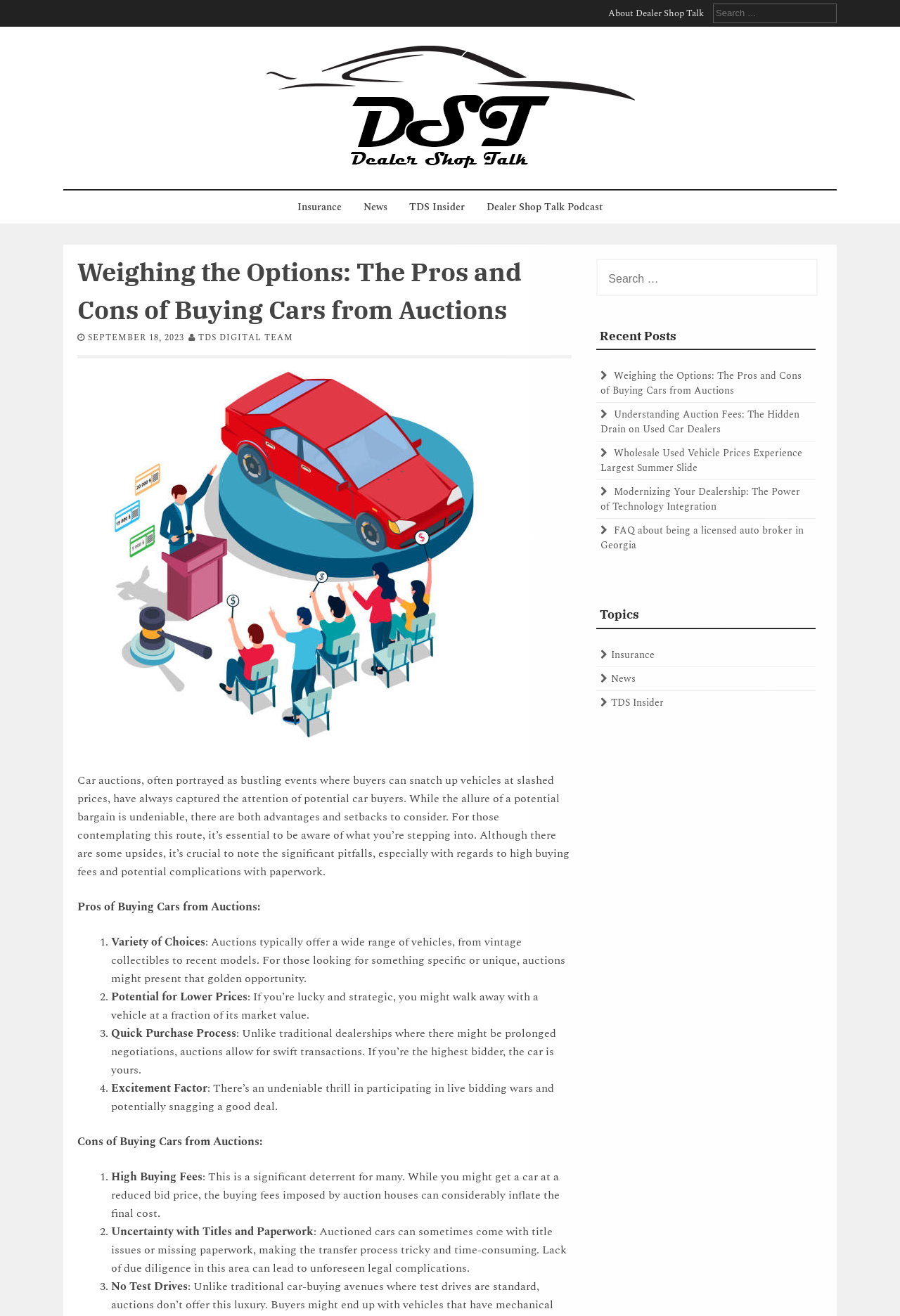What is the second con of buying cars from auctions?
Please provide a comprehensive answer based on the visual information in the image.

The webpage lists the second con of buying cars from auctions as uncertainty with titles and paperwork, which can lead to unforeseen legal complications if not handled properly.